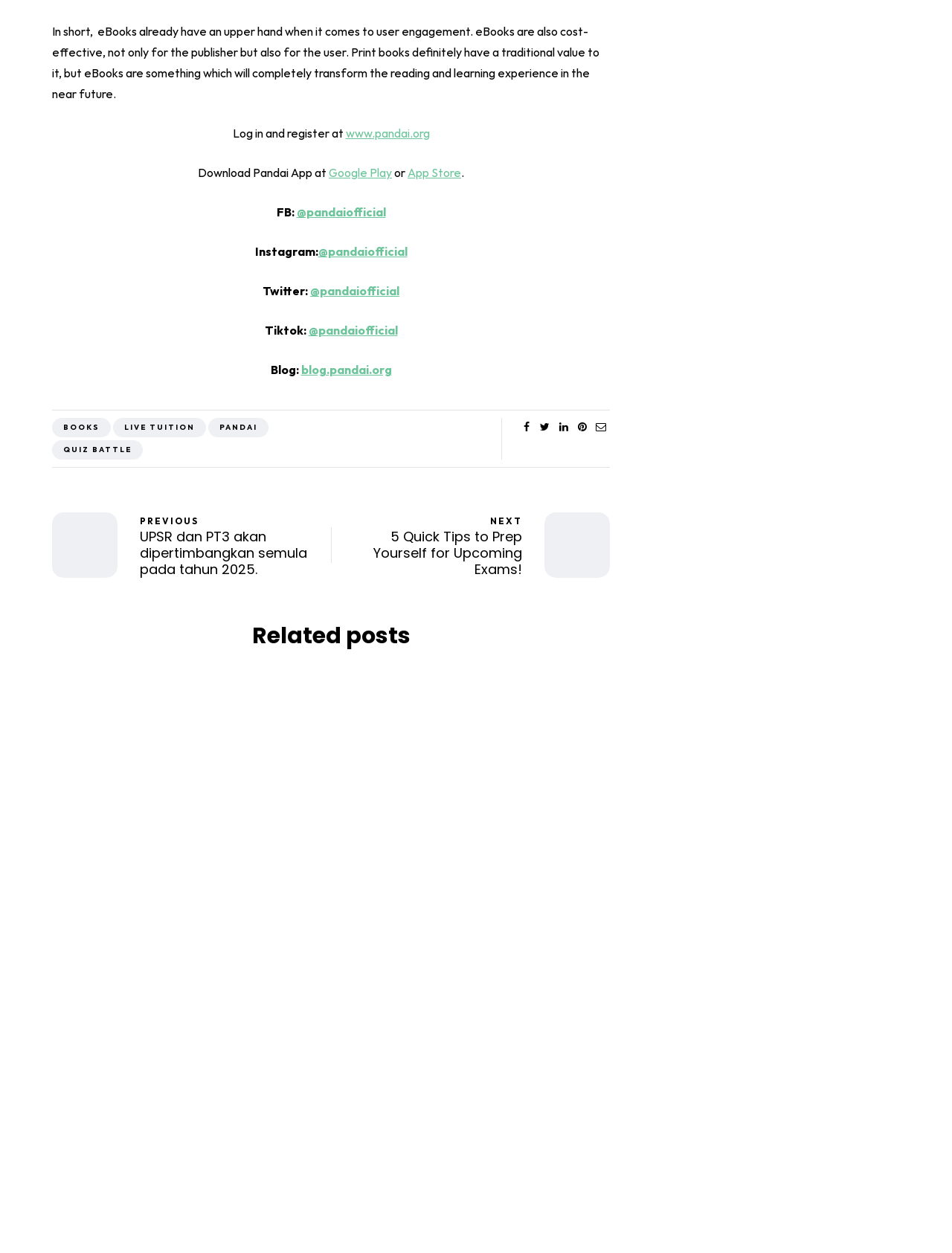Determine the bounding box coordinates of the element's region needed to click to follow the instruction: "Visit the 'www.pandai.org' website". Provide these coordinates as four float numbers between 0 and 1, formatted as [left, top, right, bottom].

[0.363, 0.101, 0.451, 0.112]